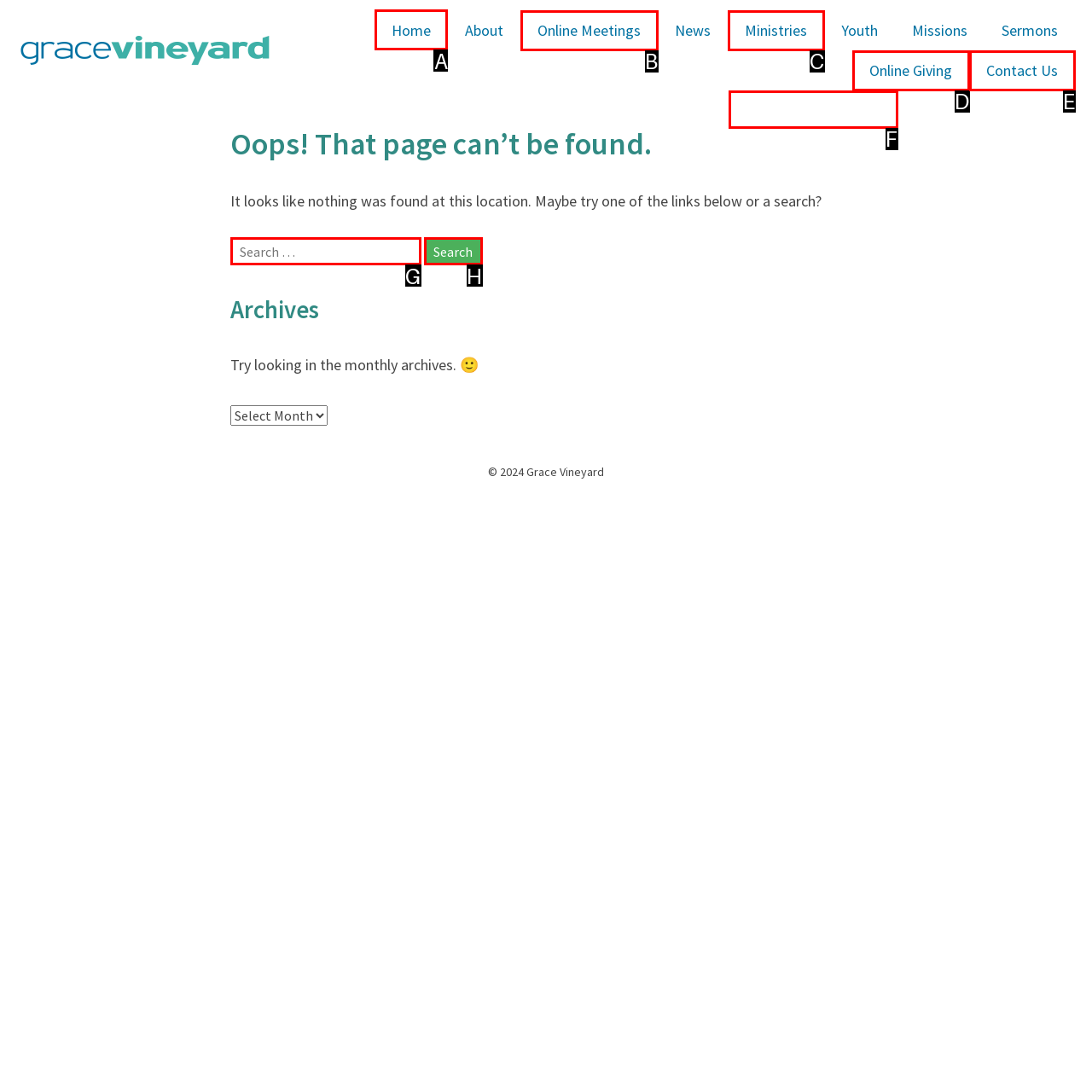Select the appropriate bounding box to fulfill the task: Click the Home link Respond with the corresponding letter from the choices provided.

A